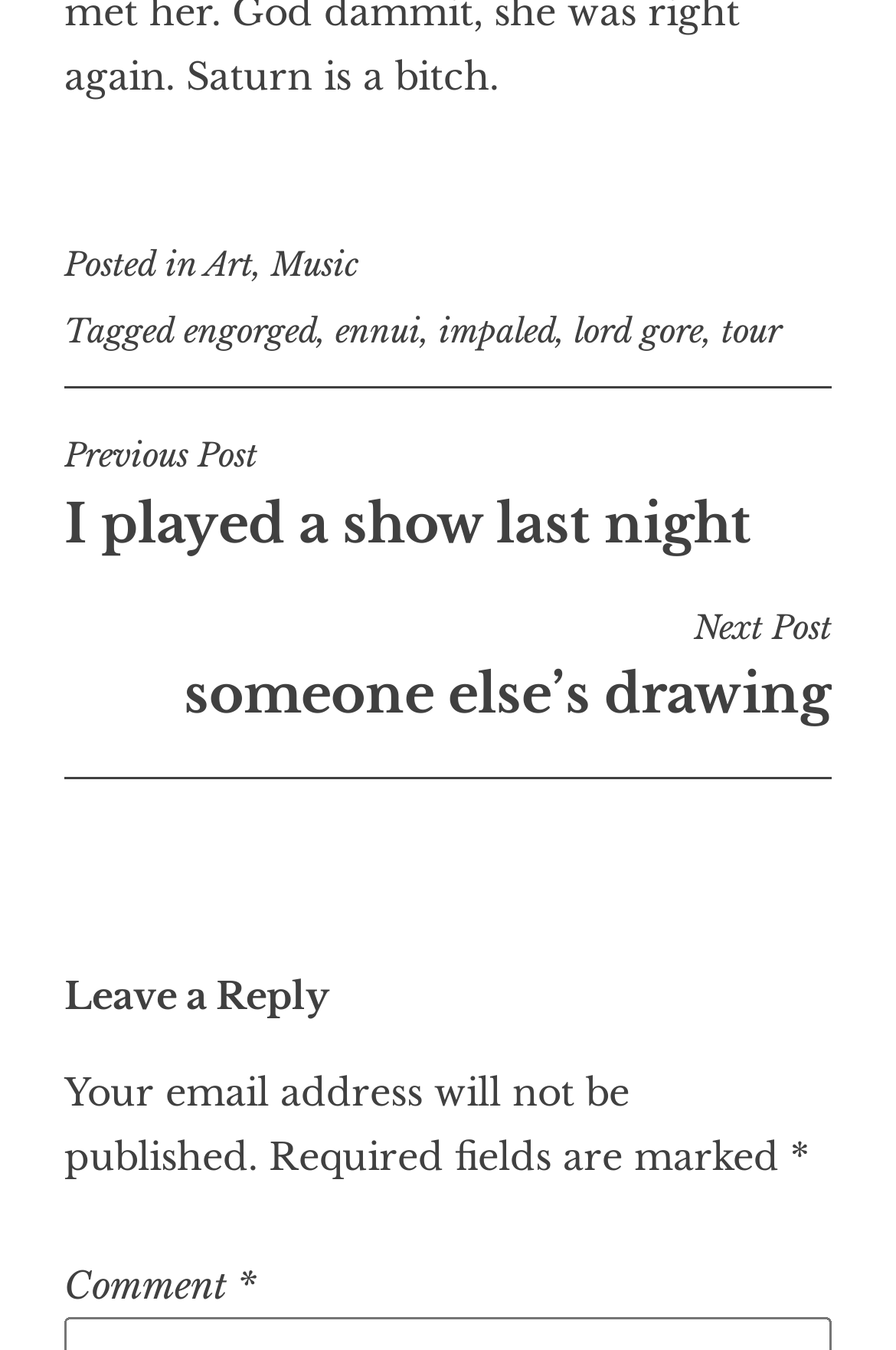Given the description tour, predict the bounding box coordinates of the UI element. Ensure the coordinates are in the format (top-left x, top-left y, bottom-right x, bottom-right y) and all values are between 0 and 1.

[0.805, 0.23, 0.872, 0.26]